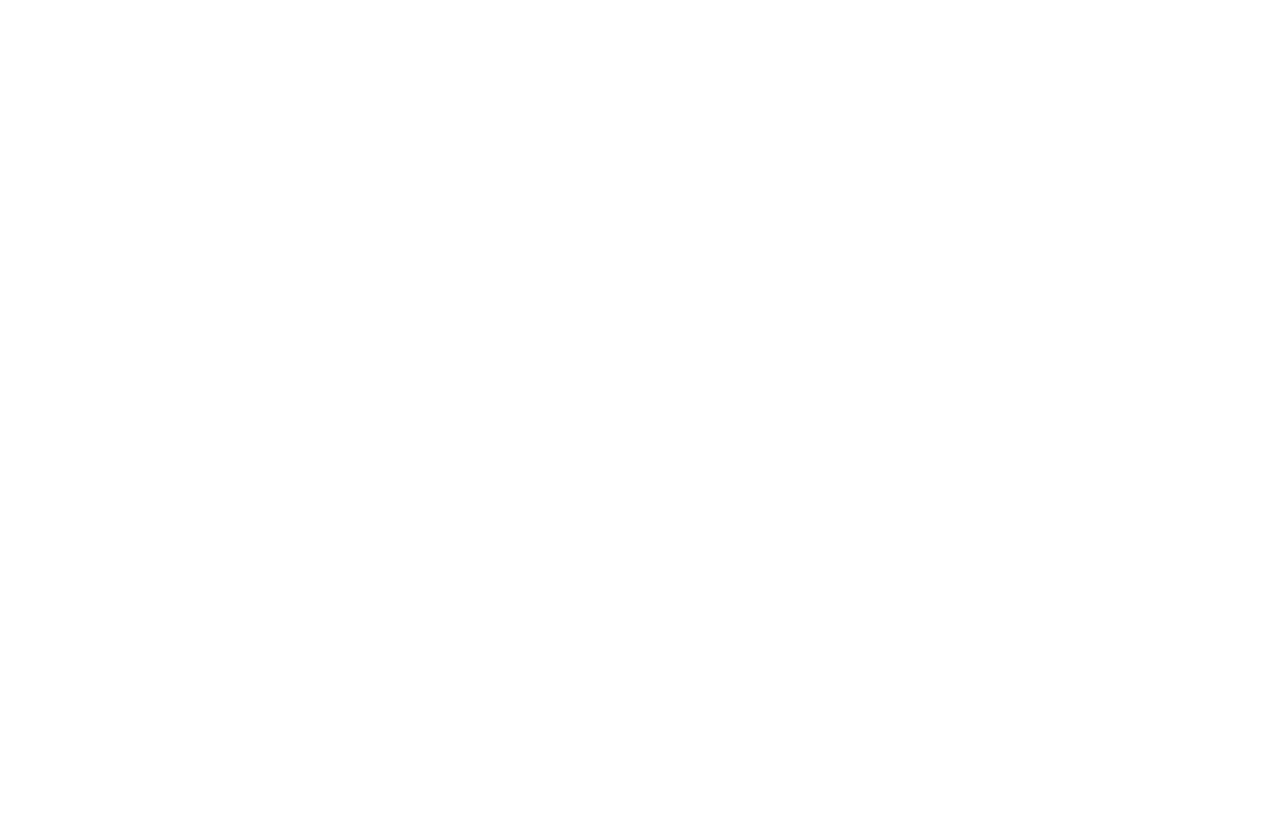Please determine the bounding box coordinates of the clickable area required to carry out the following instruction: "Learn about optimal pole length". The coordinates must be four float numbers between 0 and 1, represented as [left, top, right, bottom].

[0.287, 0.892, 0.4, 0.911]